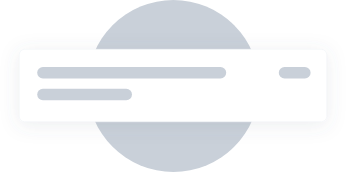Offer an in-depth caption for the image.

The image depicts a placeholder graphic titled "No Reviews," representing the absence of reviews for a talent profile. Positioned prominently within a section highlighting reviews, the graphic indicates that the talent, specifically Douglas M. Wilson, has not received any ratings or feedback yet. This visual serves to communicate the current status of the talent's review section, accompanied by a heading that reaffirms the lack of feedback with the text "No Reviews." Below this, a message states, "This talent has no reviews (yet)," reinforcing the idea that reviews may be added in the future as the talent engages with more clients or projects.